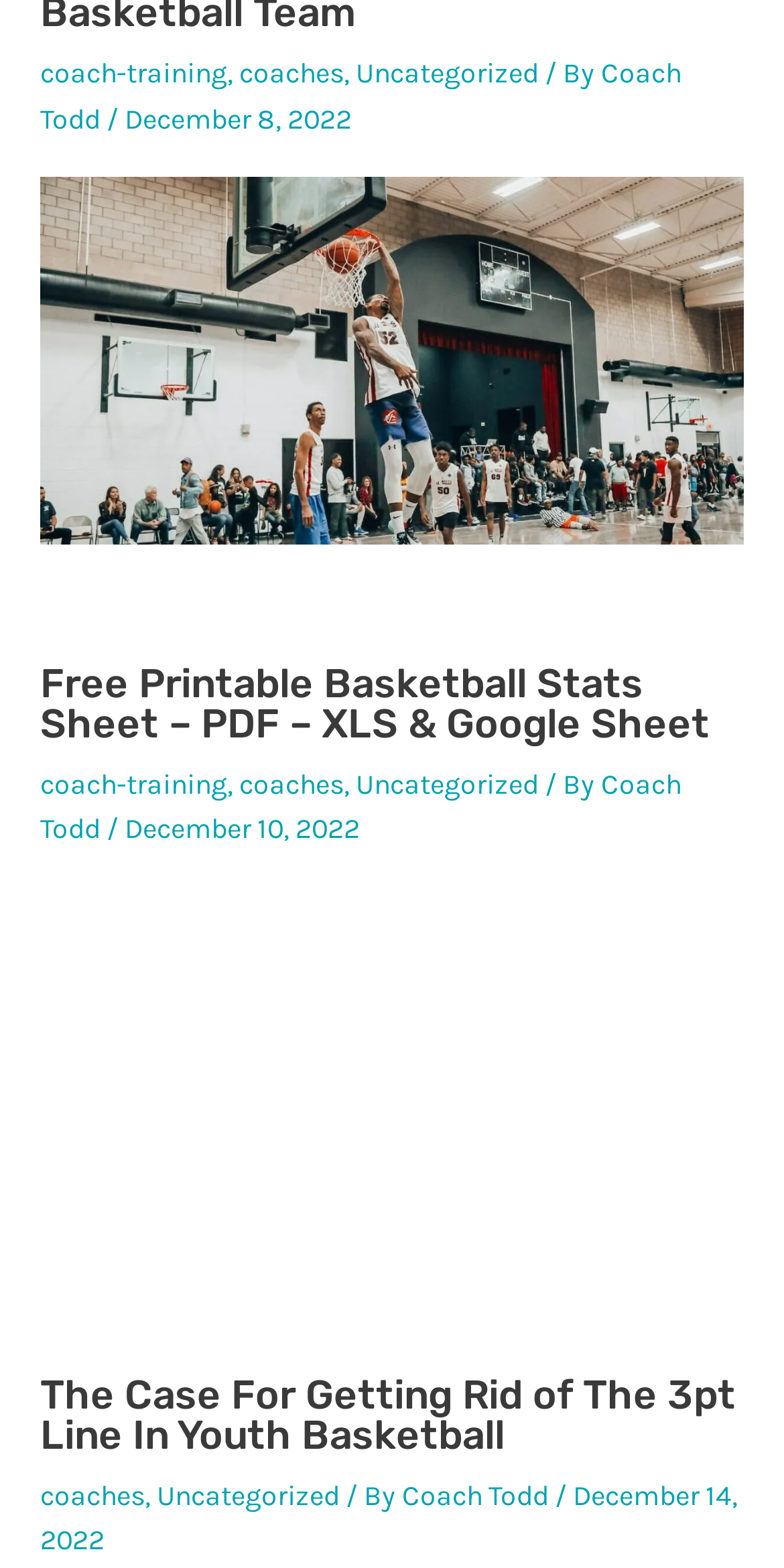Highlight the bounding box of the UI element that corresponds to this description: "alt="men playing basketball"".

[0.051, 0.215, 0.949, 0.24]